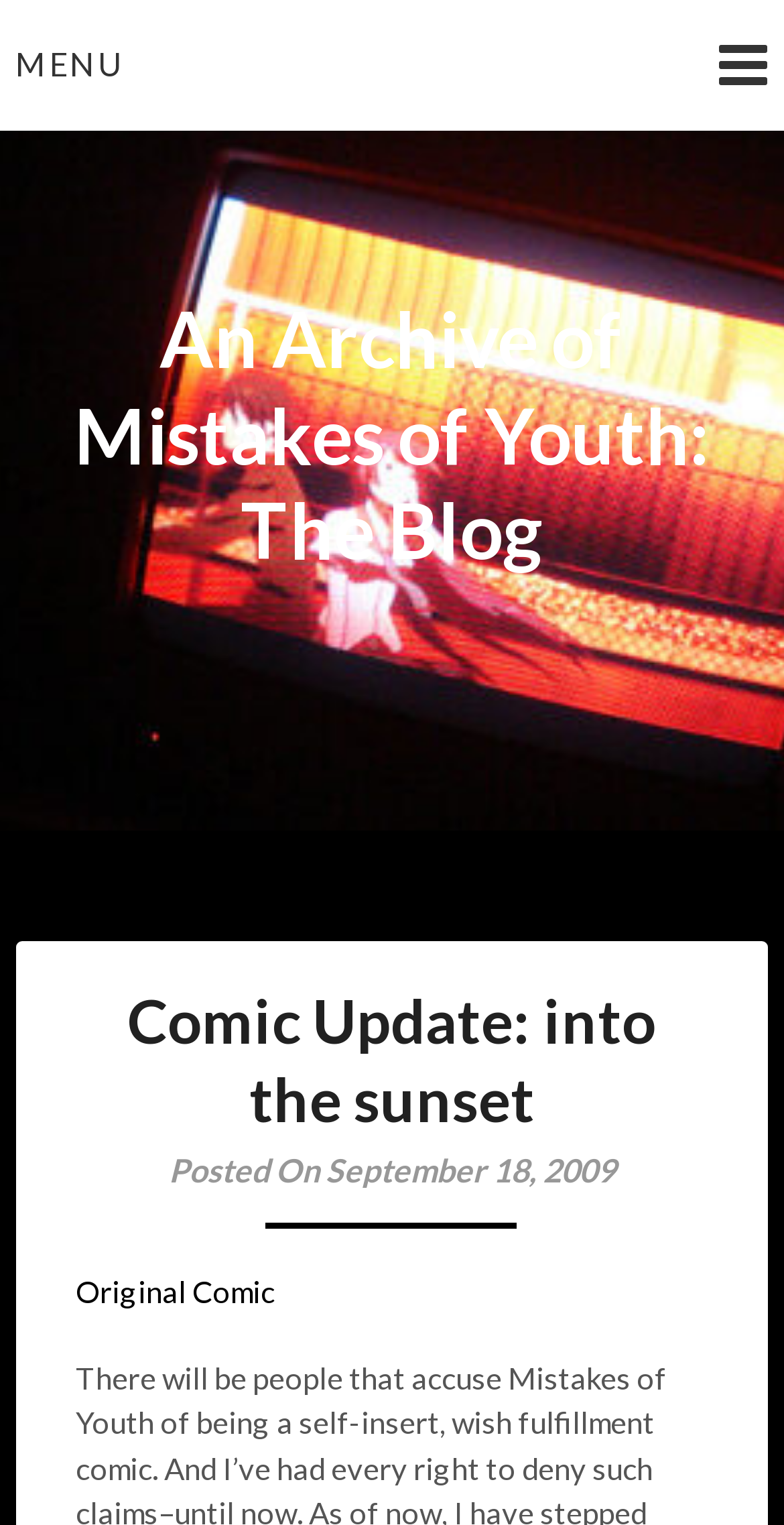Please provide the bounding box coordinate of the region that matches the element description: Original Comic. Coordinates should be in the format (top-left x, top-left y, bottom-right x, bottom-right y) and all values should be between 0 and 1.

[0.097, 0.835, 0.351, 0.858]